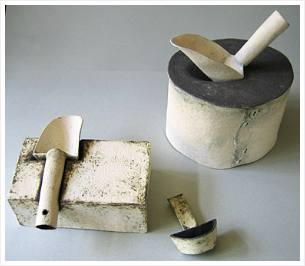Reply to the question with a single word or phrase:
What is the maximum size of the larger piece?

30 x 30 centimeters